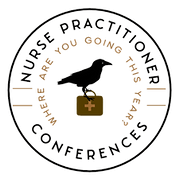What is written at the top of the logo?
Please answer using one word or phrase, based on the screenshot.

NURSE PRACTITIONER